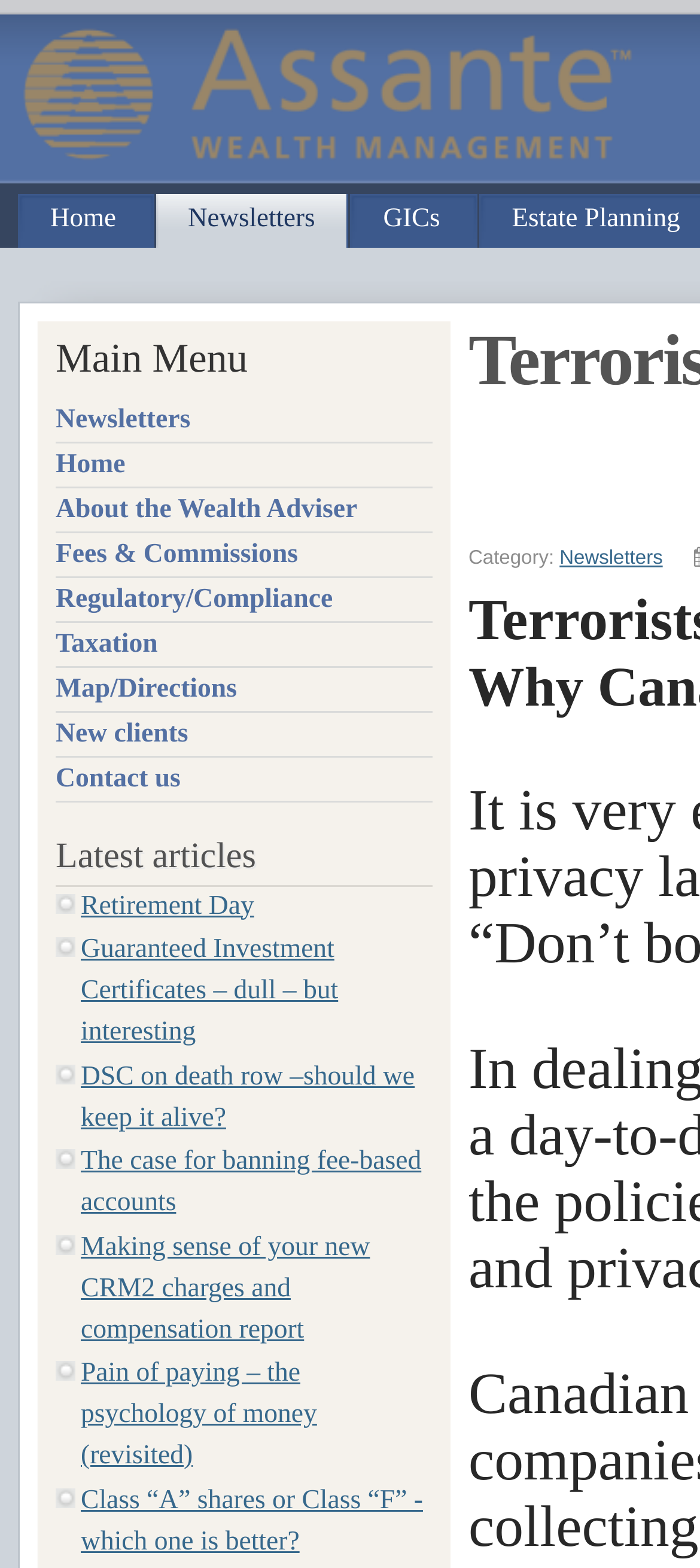Find the bounding box coordinates for the area you need to click to carry out the instruction: "Read the article about Guaranteed Investment Certificates". The coordinates should be four float numbers between 0 and 1, indicated as [left, top, right, bottom].

[0.115, 0.596, 0.483, 0.668]